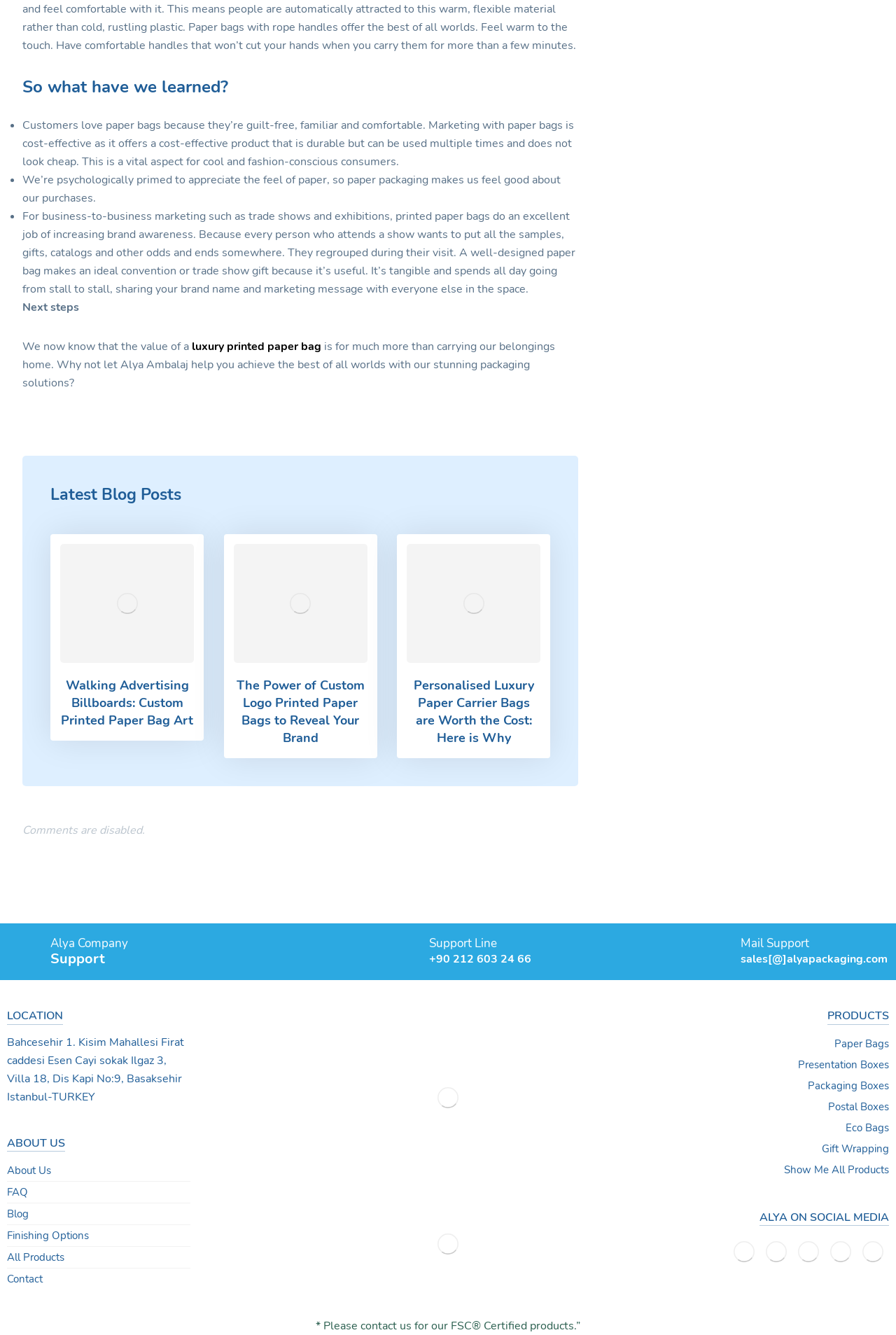Look at the image and answer the question in detail:
What is the purpose of paper bags according to the webpage?

The webpage suggests that paper bags are not only for carrying items but also for marketing purposes, as they can be customized with logos and designs to increase brand awareness.